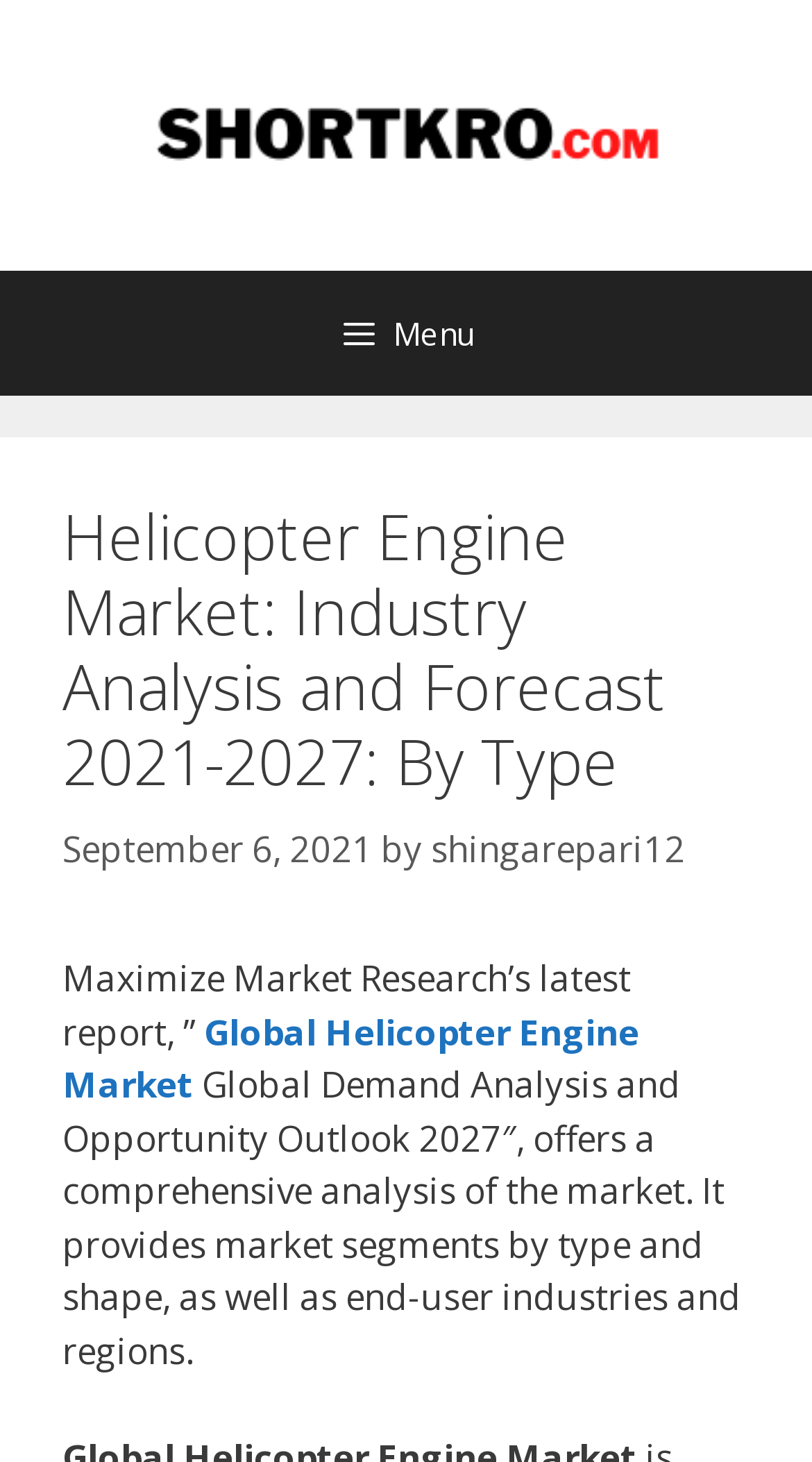Locate the bounding box coordinates of the UI element described by: "Global Helicopter Engine Market". Provide the coordinates as four float numbers between 0 and 1, formatted as [left, top, right, bottom].

[0.077, 0.689, 0.787, 0.758]